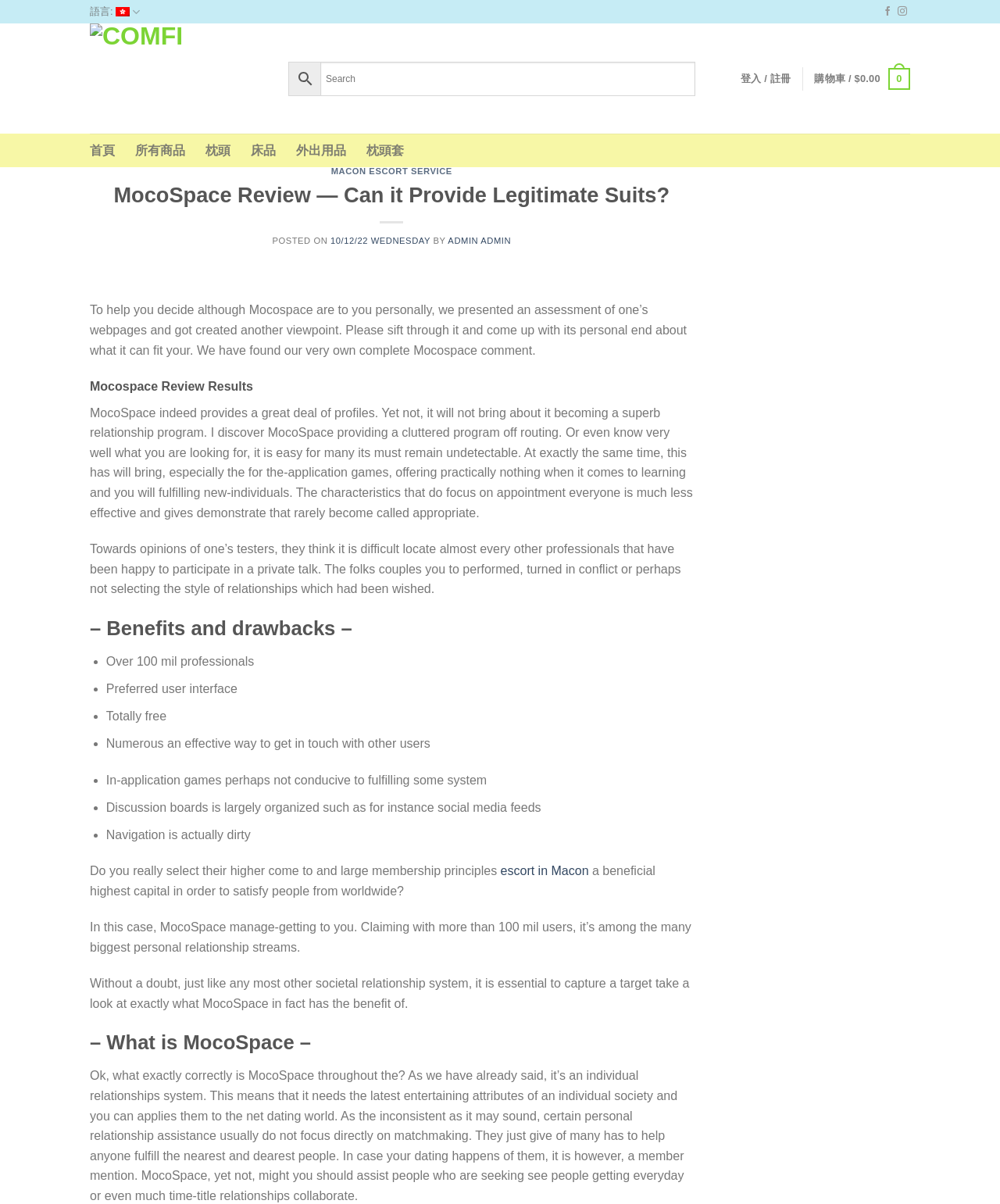Identify the text that serves as the heading for the webpage and generate it.

MocoSpace Review — Can it Provide Legitimate Suits?